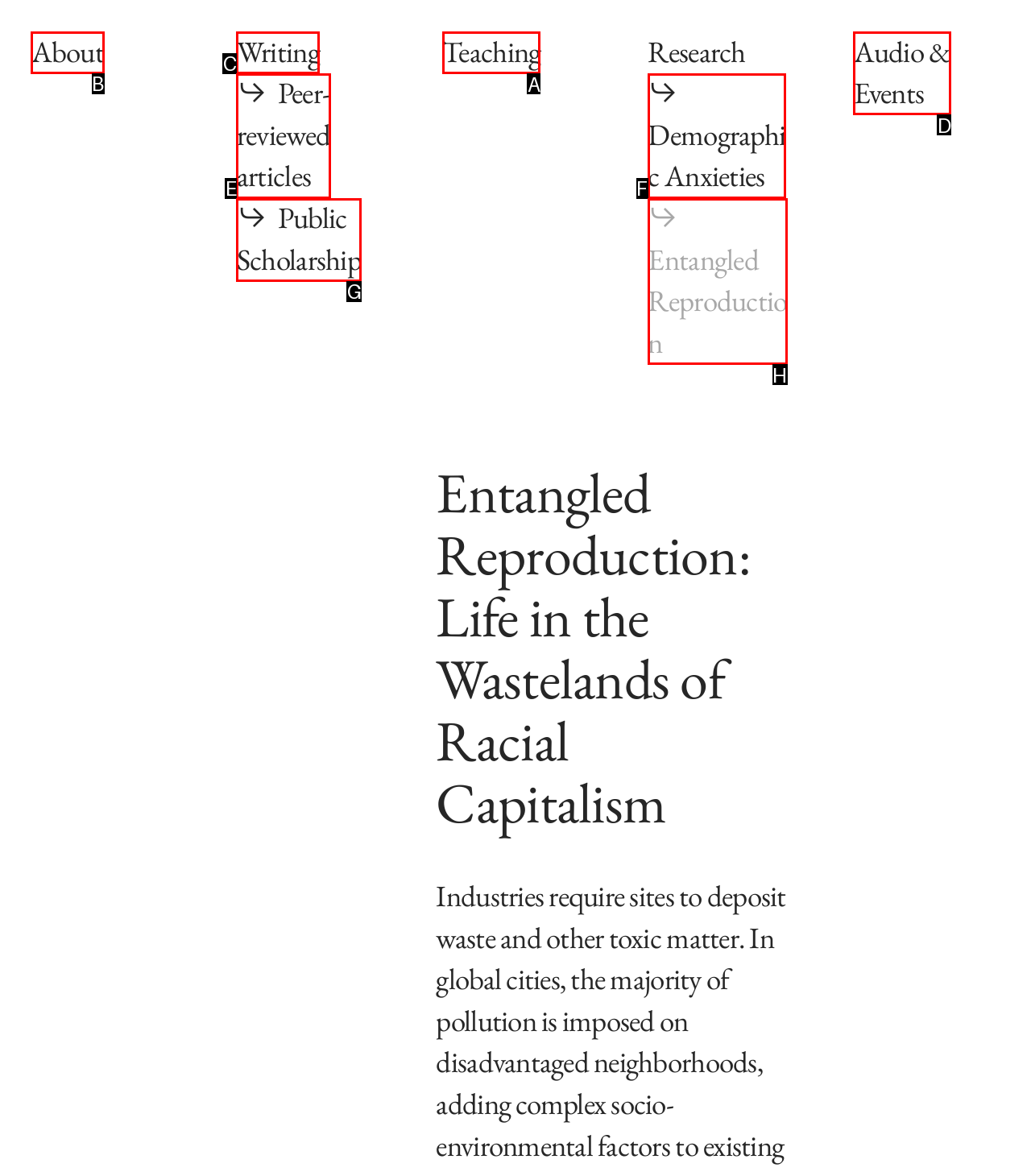From the given options, choose the one to complete the task: Explore Teaching
Indicate the letter of the correct option.

A